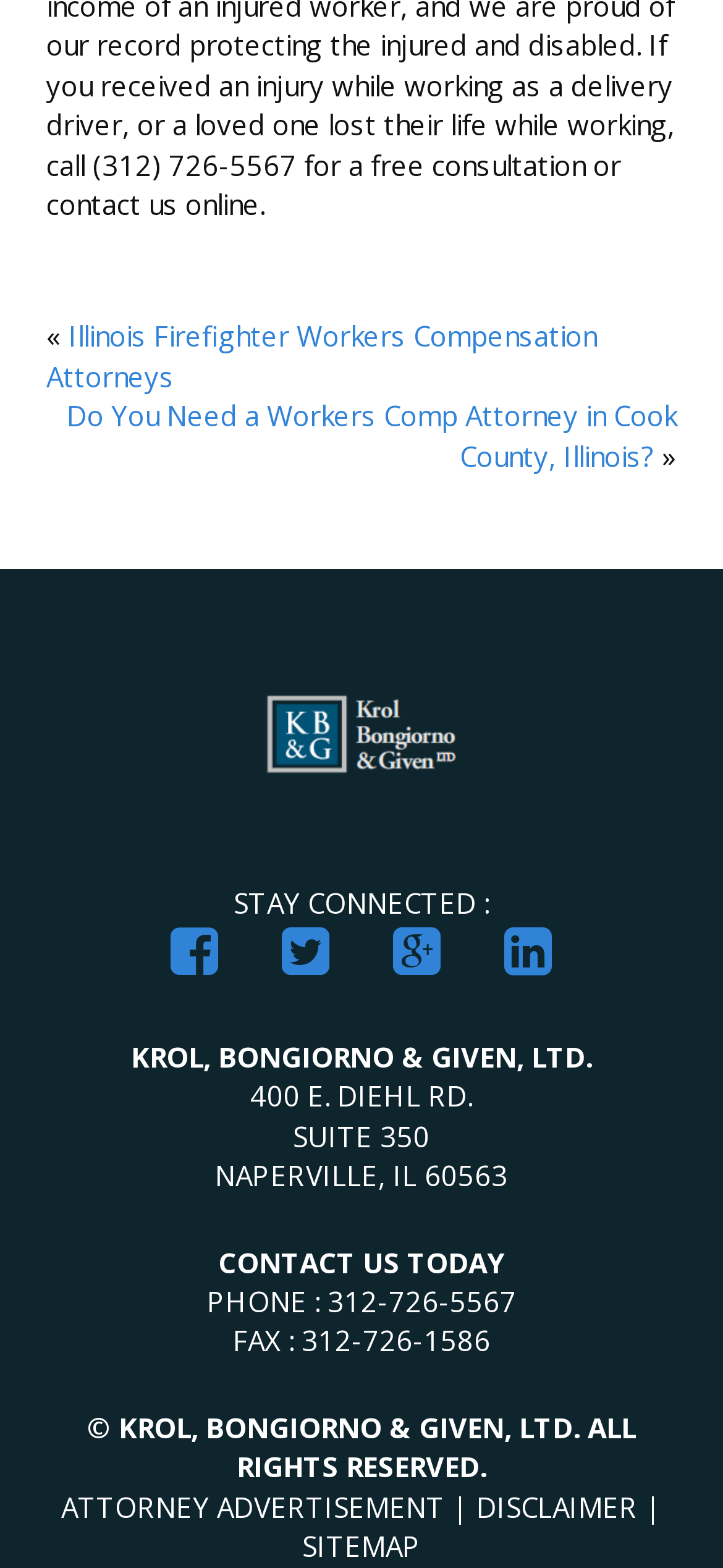Please give the bounding box coordinates of the area that should be clicked to fulfill the following instruction: "Follow the link to DISCLAIMER". The coordinates should be in the format of four float numbers from 0 to 1, i.e., [left, top, right, bottom].

[0.659, 0.949, 0.882, 0.972]